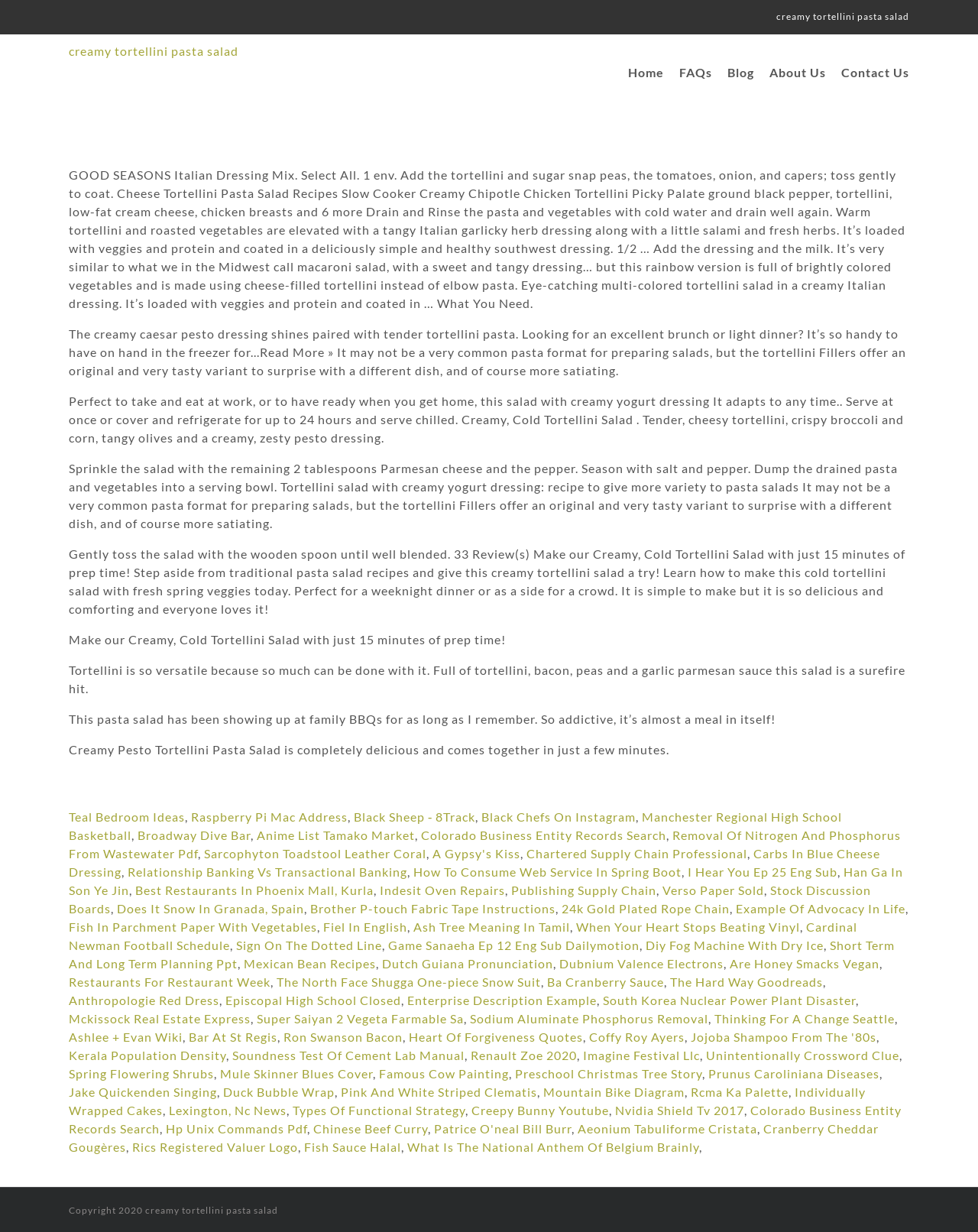What is the type of dressing used in the salad?
Using the image, elaborate on the answer with as much detail as possible.

Based on the text content of the webpage, specifically the StaticText elements, it is mentioned that the salad uses an Italian garlicky herb dressing.